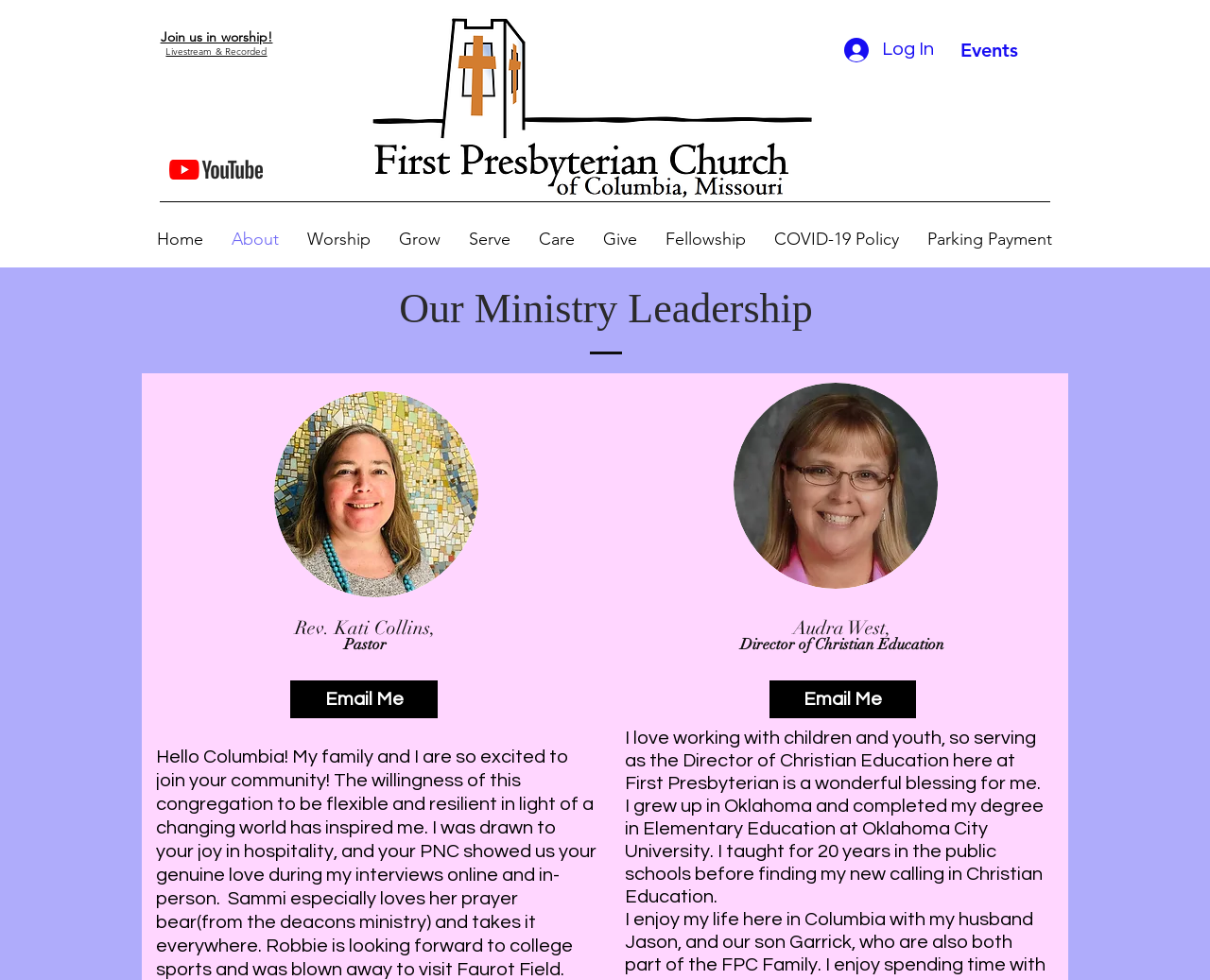Please identify the bounding box coordinates of the element on the webpage that should be clicked to follow this instruction: "Learn more about 'Rev. Kati Collins, Pastor'". The bounding box coordinates should be given as four float numbers between 0 and 1, formatted as [left, top, right, bottom].

[0.129, 0.634, 0.474, 0.665]